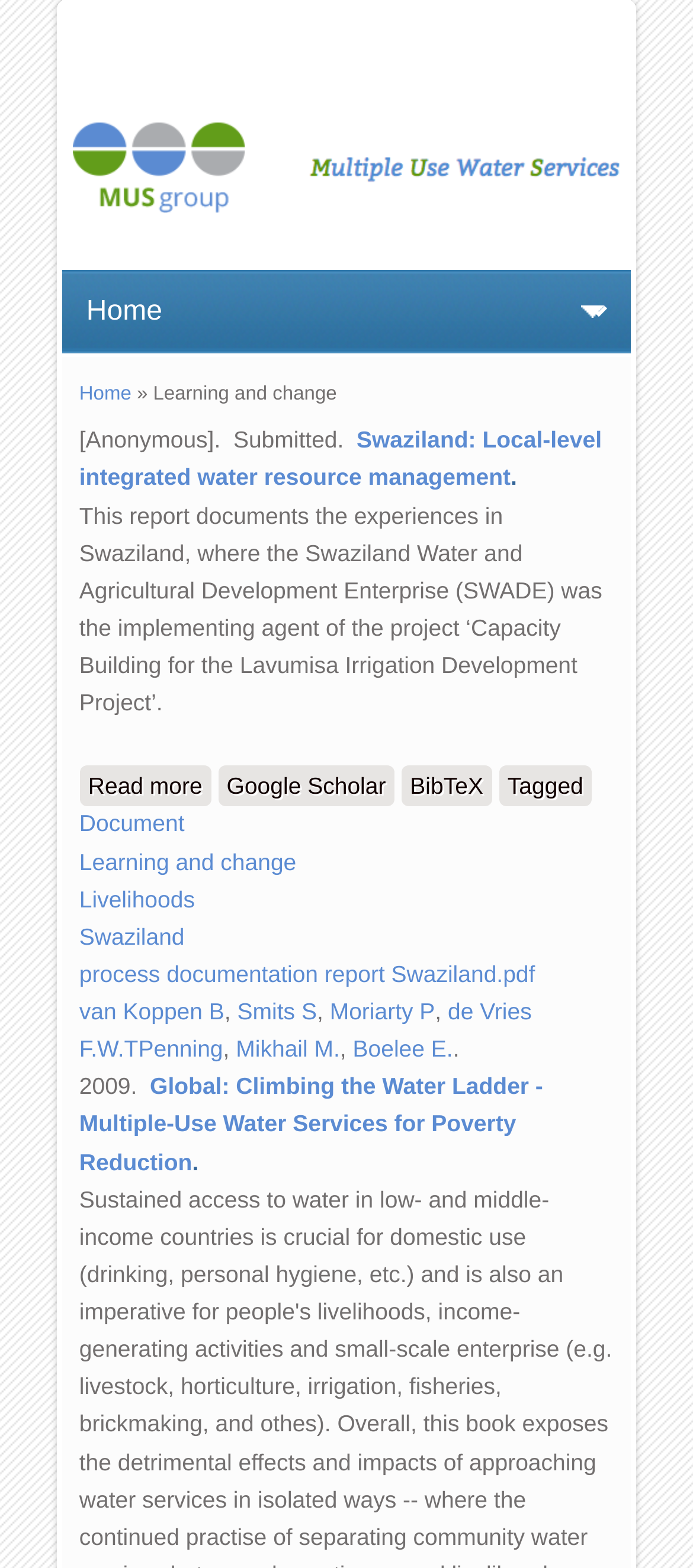Based on the provided description, "Swaziland", find the bounding box of the corresponding UI element in the screenshot.

[0.114, 0.589, 0.266, 0.606]